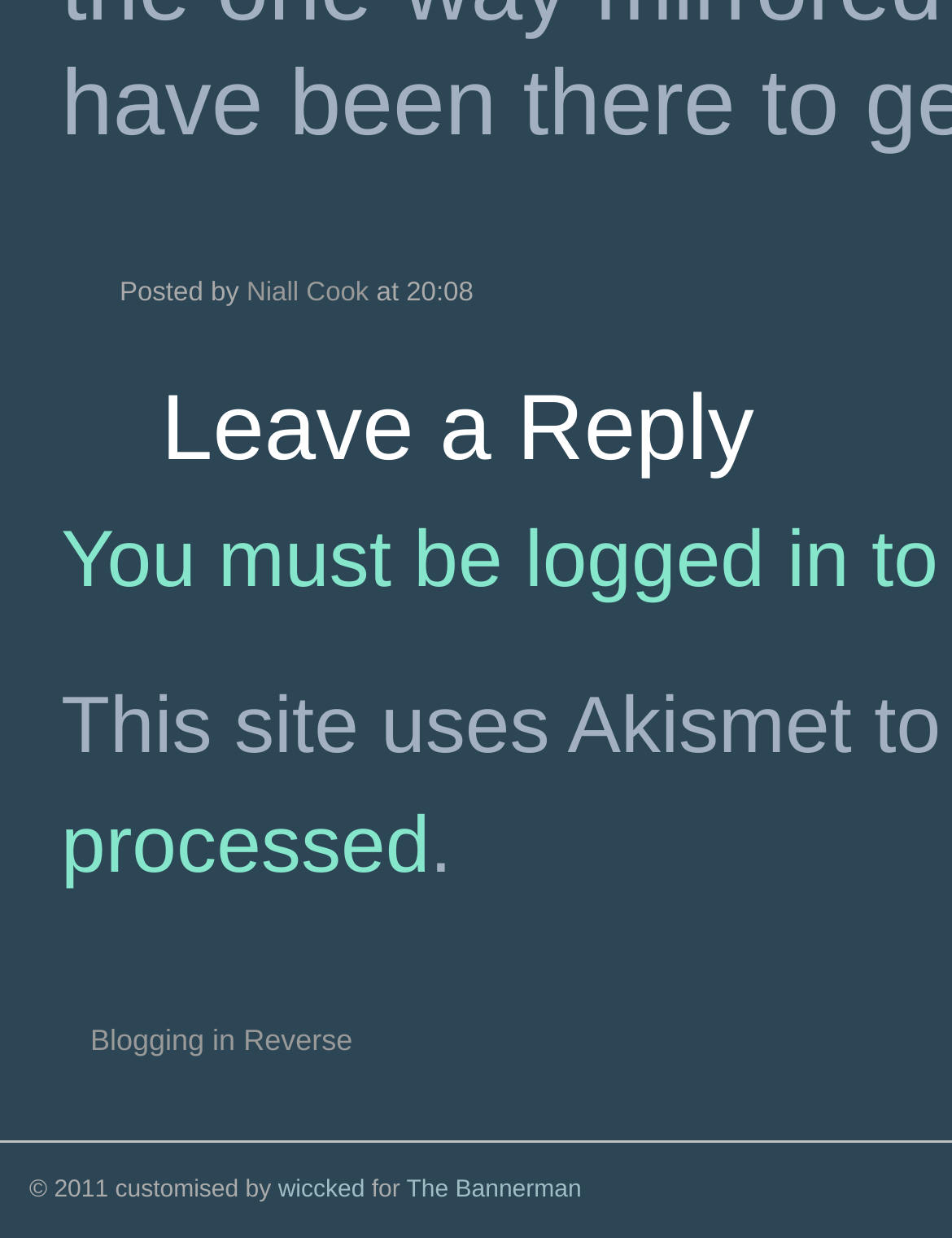Answer the following query with a single word or phrase:
Are there any other bloggers mentioned?

Yes